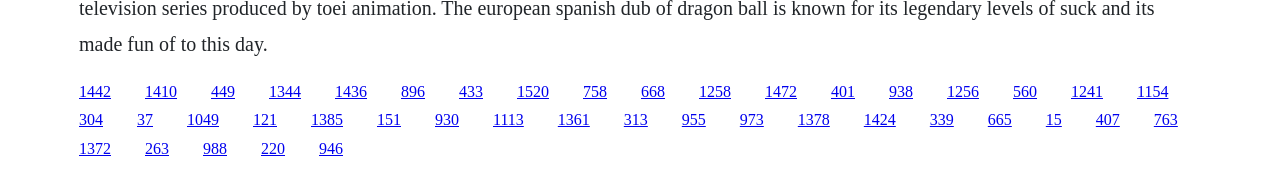Could you determine the bounding box coordinates of the clickable element to complete the instruction: "access the twentieth link"? Provide the coordinates as four float numbers between 0 and 1, i.e., [left, top, right, bottom].

[0.74, 0.48, 0.765, 0.579]